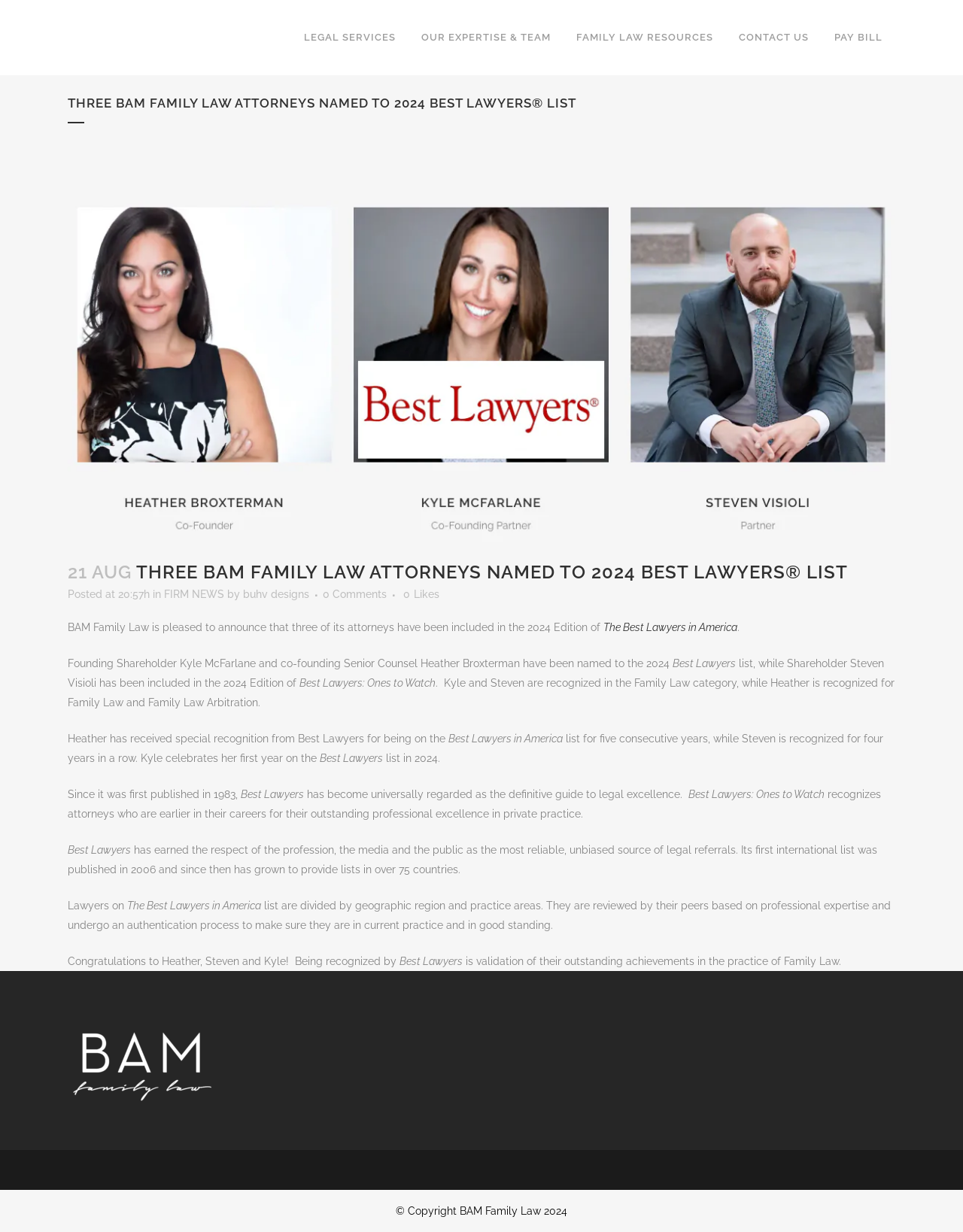Determine the bounding box coordinates of the UI element described by: "Family Law Resources".

[0.585, 0.0, 0.754, 0.061]